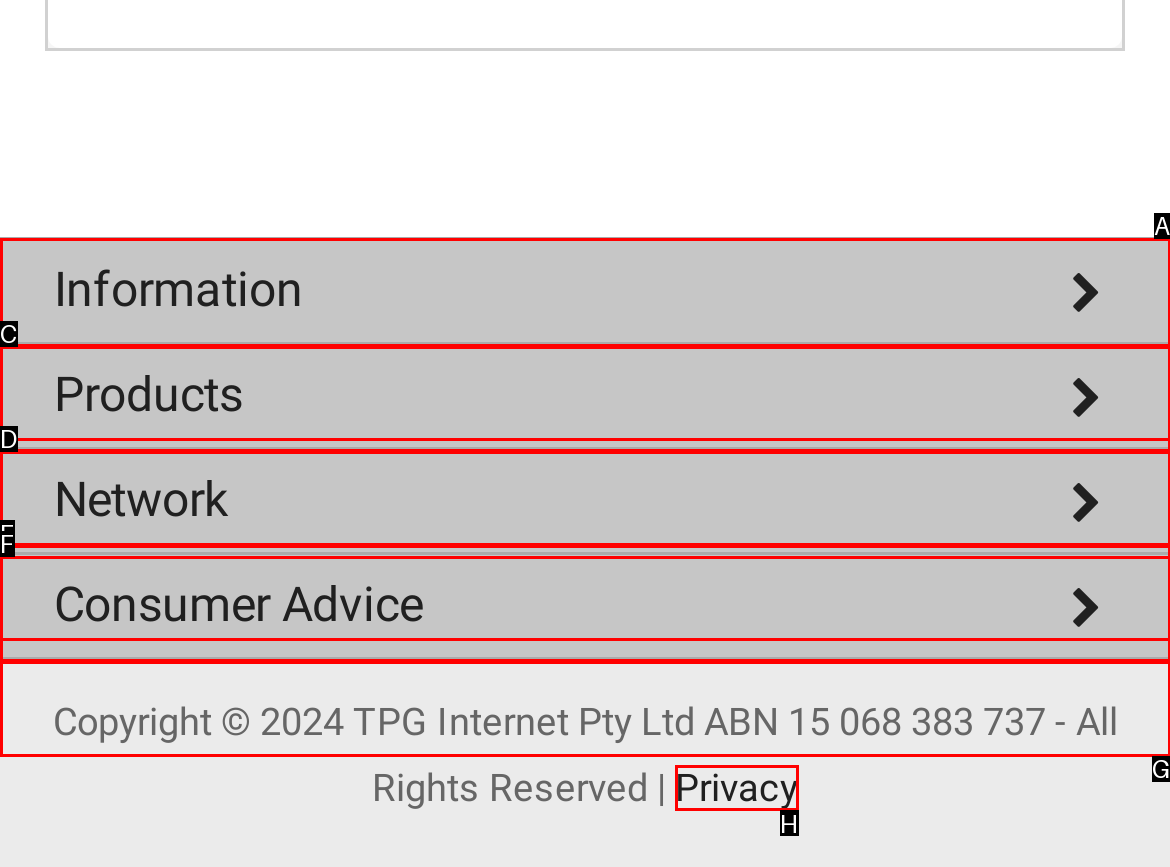Identify the correct HTML element to click to accomplish this task: View Terms
Respond with the letter corresponding to the correct choice.

G